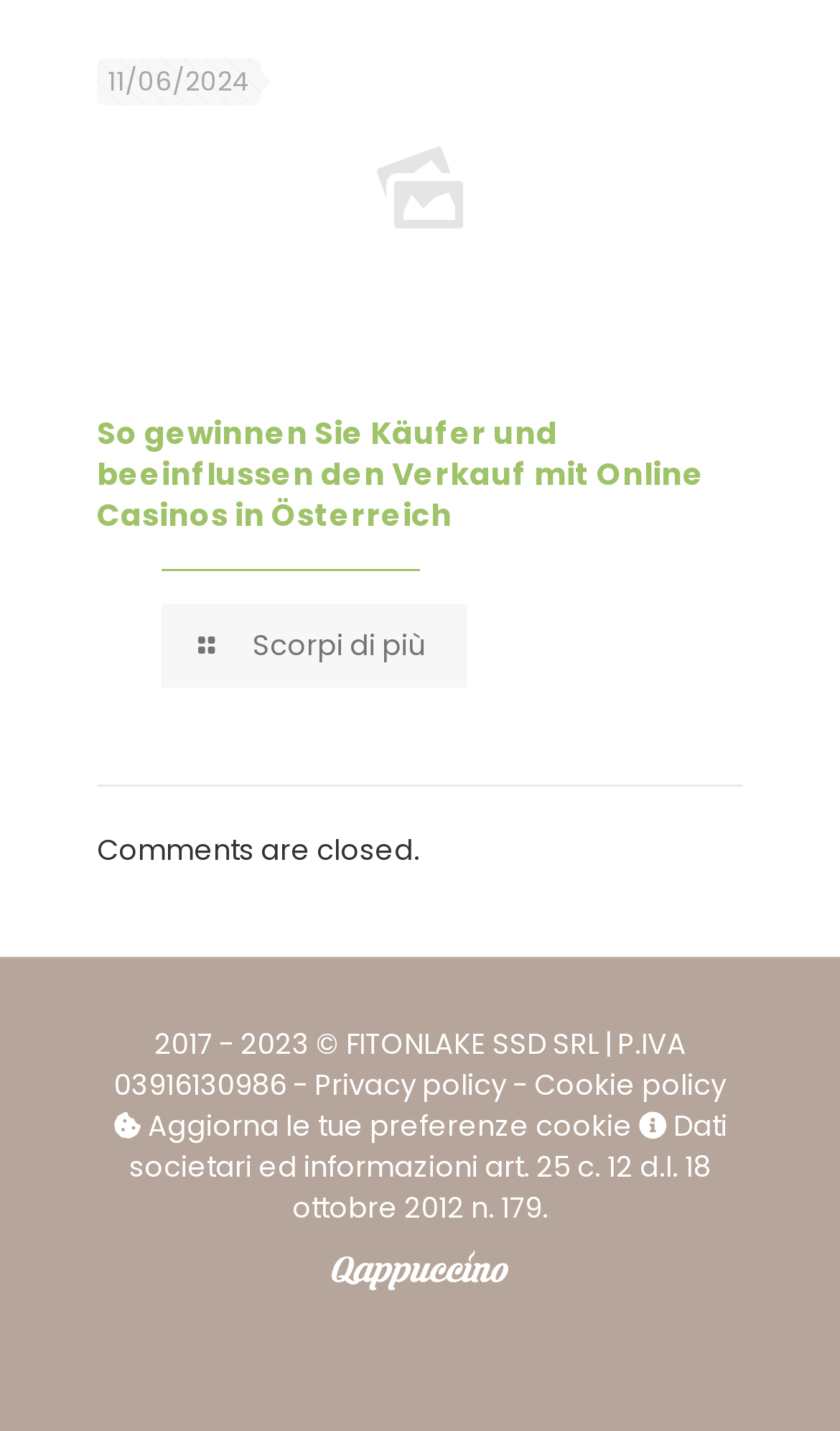How many links are in the footer section?
Carefully analyze the image and provide a thorough answer to the question.

The footer section, which is the contentinfo element with bounding box coordinates [0.0, 0.669, 1.0, 1.0], contains five links: 'Privacy policy', 'Cookie policy', 'Aggiorna le tue preferenze cookie', 'Dati societari ed informazioni art. 25 c. 12 d.l. 18 ottobre 2012 n. 179.', and an empty link.